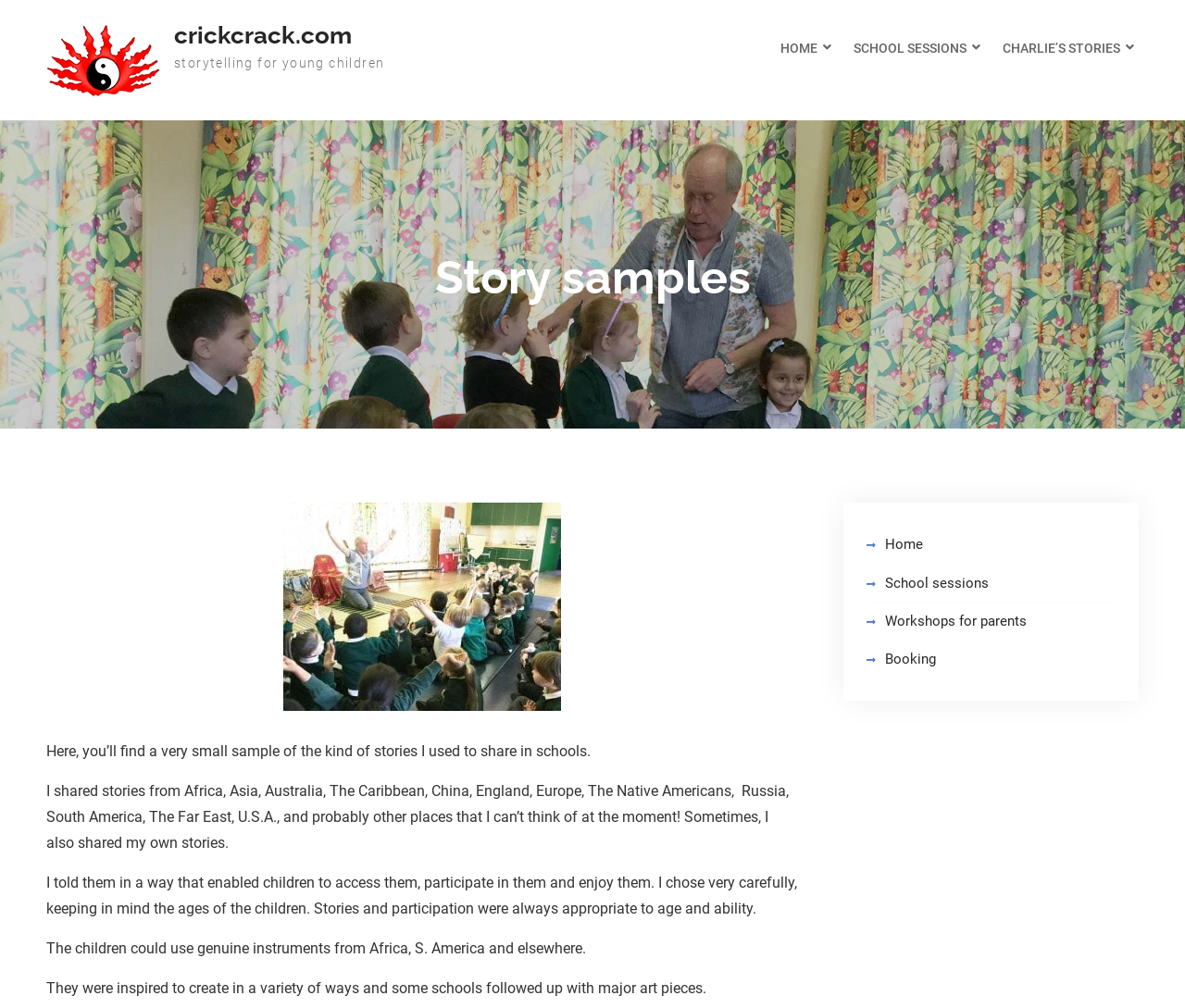Determine the bounding box of the UI element mentioned here: "Home". The coordinates must be in the format [left, top, right, bottom] with values ranging from 0 to 1.

[0.747, 0.532, 0.779, 0.549]